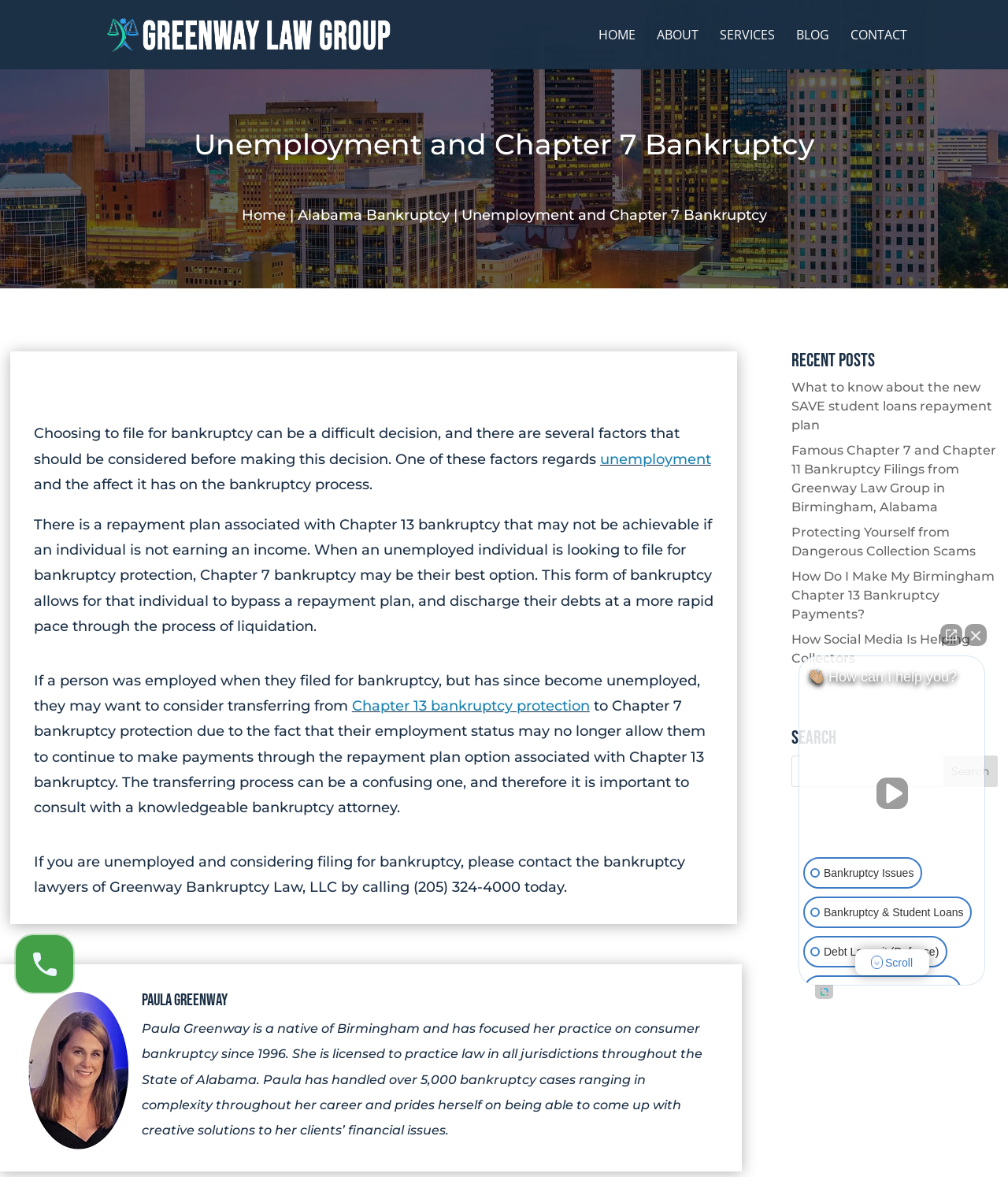Carefully observe the image and respond to the question with a detailed answer:
What is the topic of the first recent post?

I looked at the first link under the heading 'Recent Posts', which is 'What to know about the new SAVE student loans repayment plan', and found the topic of the first recent post.